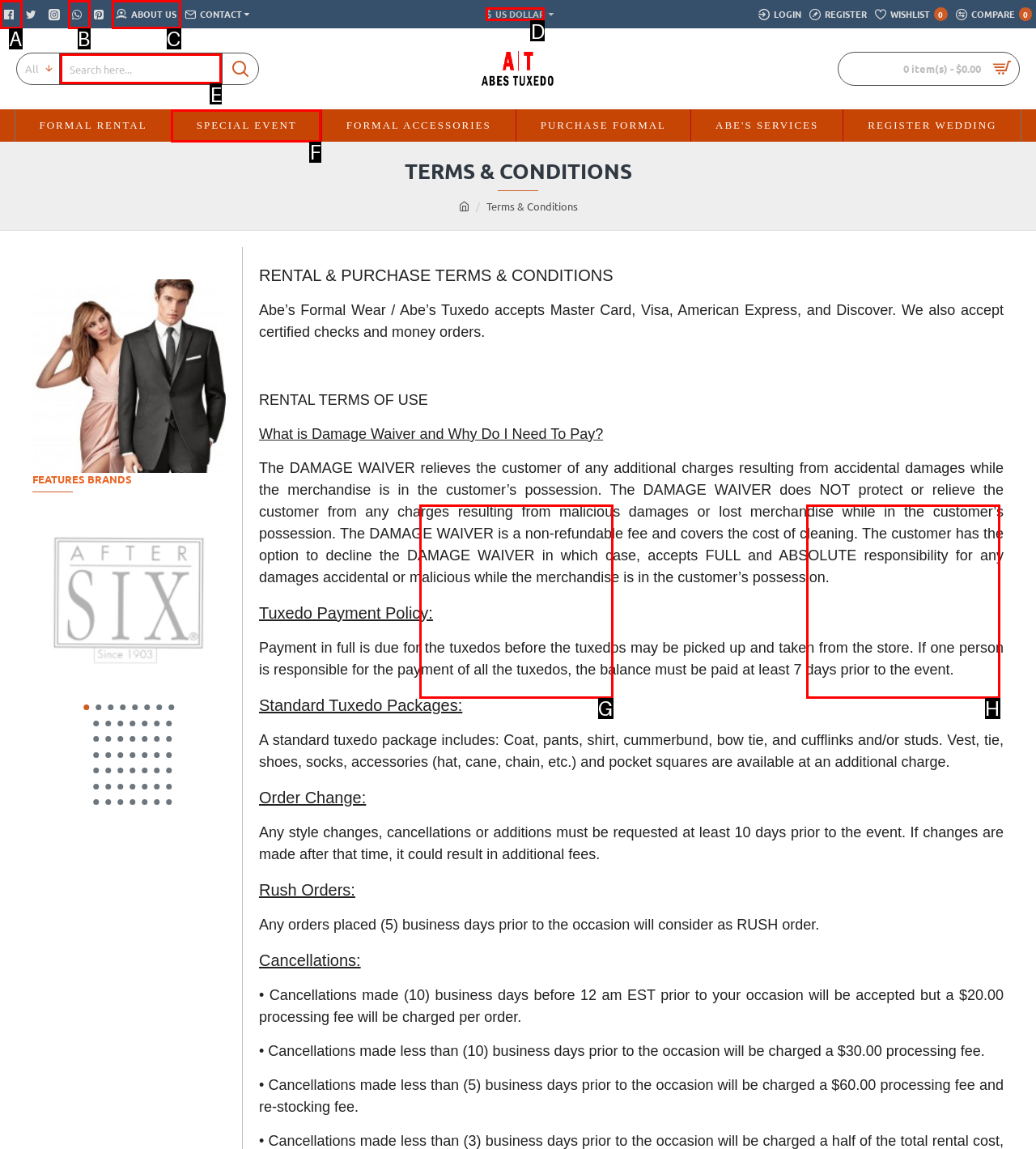Decide which HTML element to click to complete the task: Search for a keyword Provide the letter of the appropriate option.

E